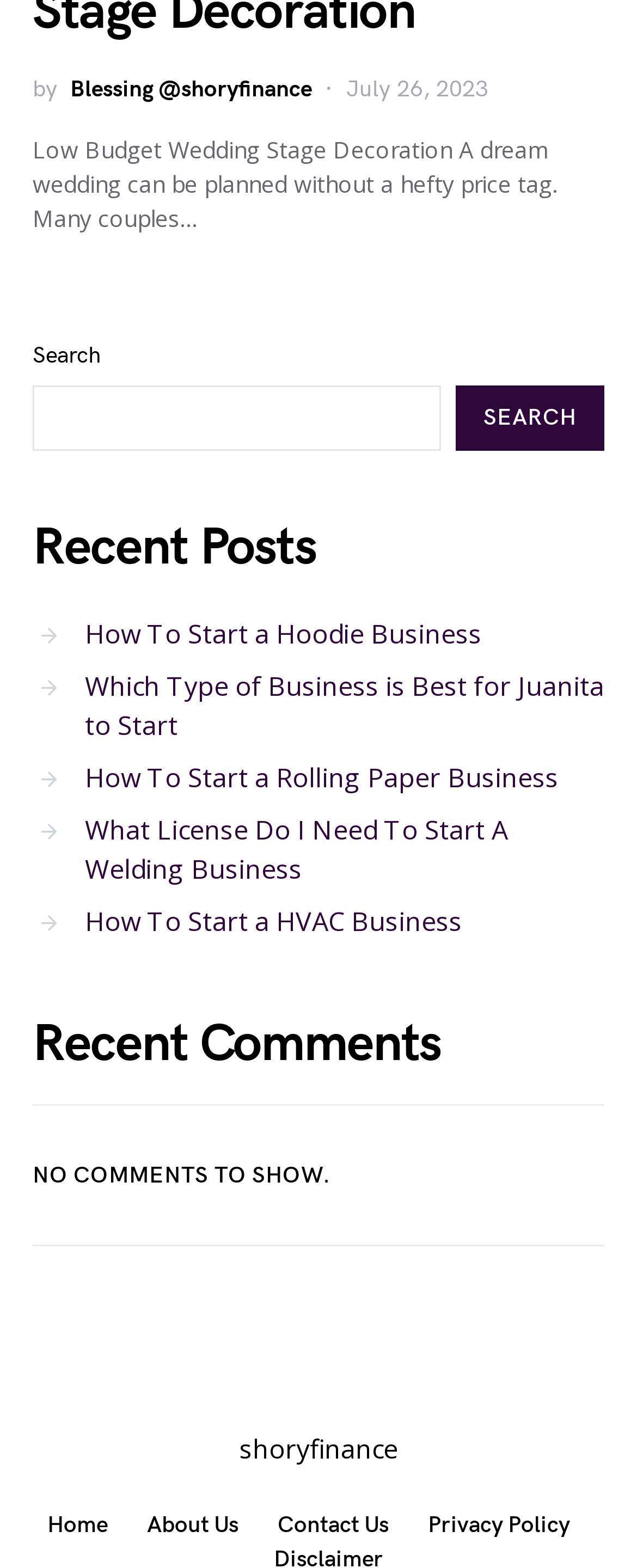Determine the bounding box coordinates of the clickable element necessary to fulfill the instruction: "read about privacy policy". Provide the coordinates as four float numbers within the 0 to 1 range, i.e., [left, top, right, bottom].

[0.641, 0.961, 0.926, 0.983]